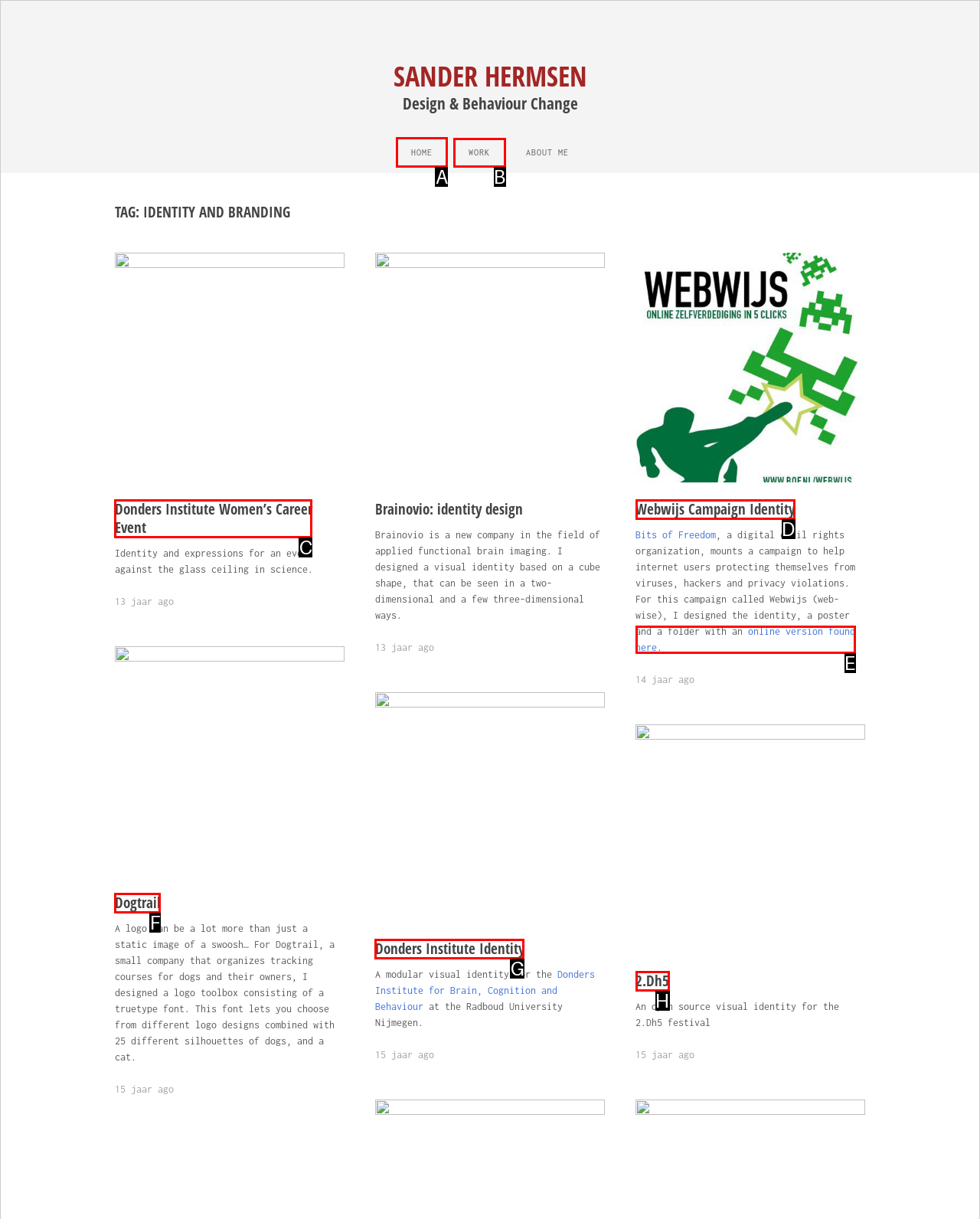Specify the letter of the UI element that should be clicked to achieve the following: Click on the 'HOME' link
Provide the corresponding letter from the choices given.

A